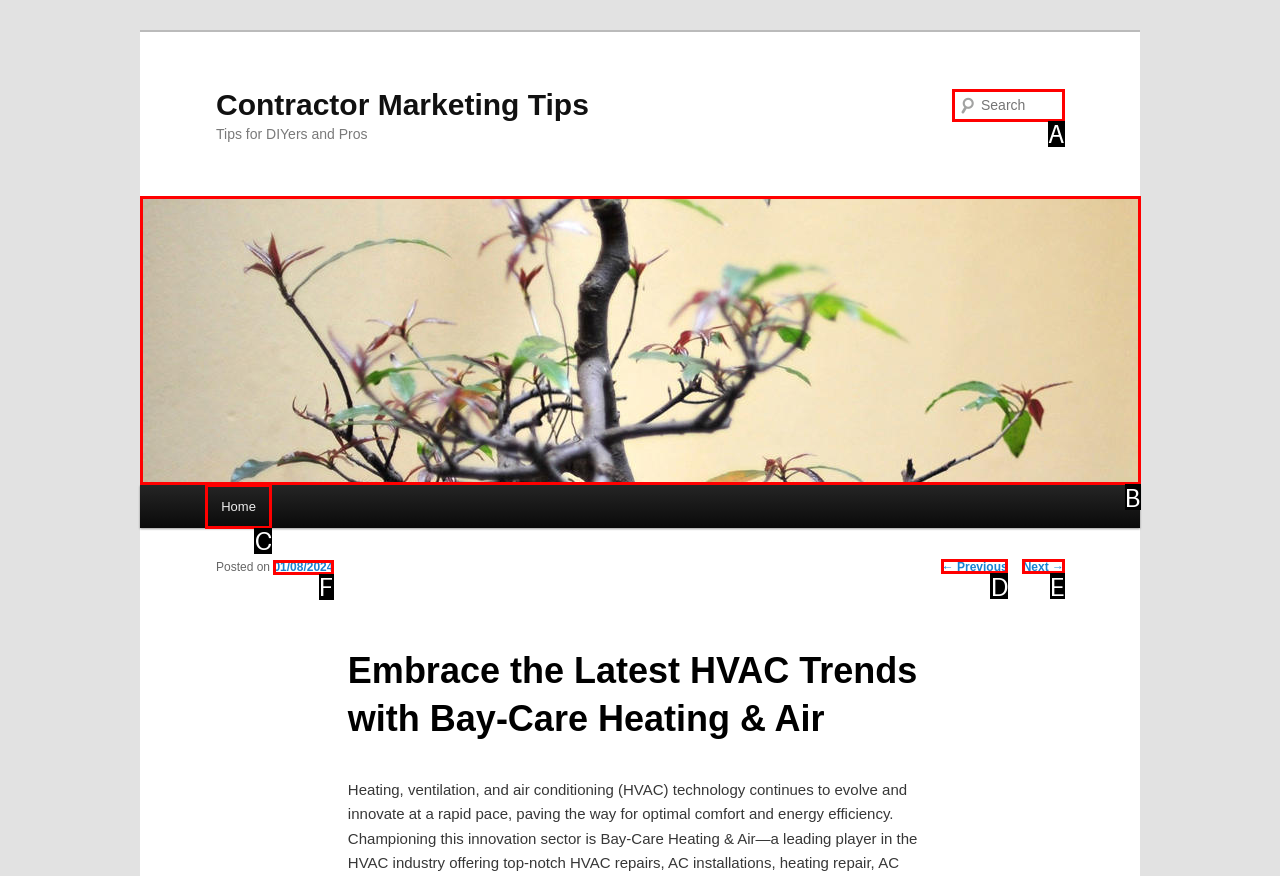Based on the description: parent_node: Contractor Marketing Tips, identify the matching lettered UI element.
Answer by indicating the letter from the choices.

B